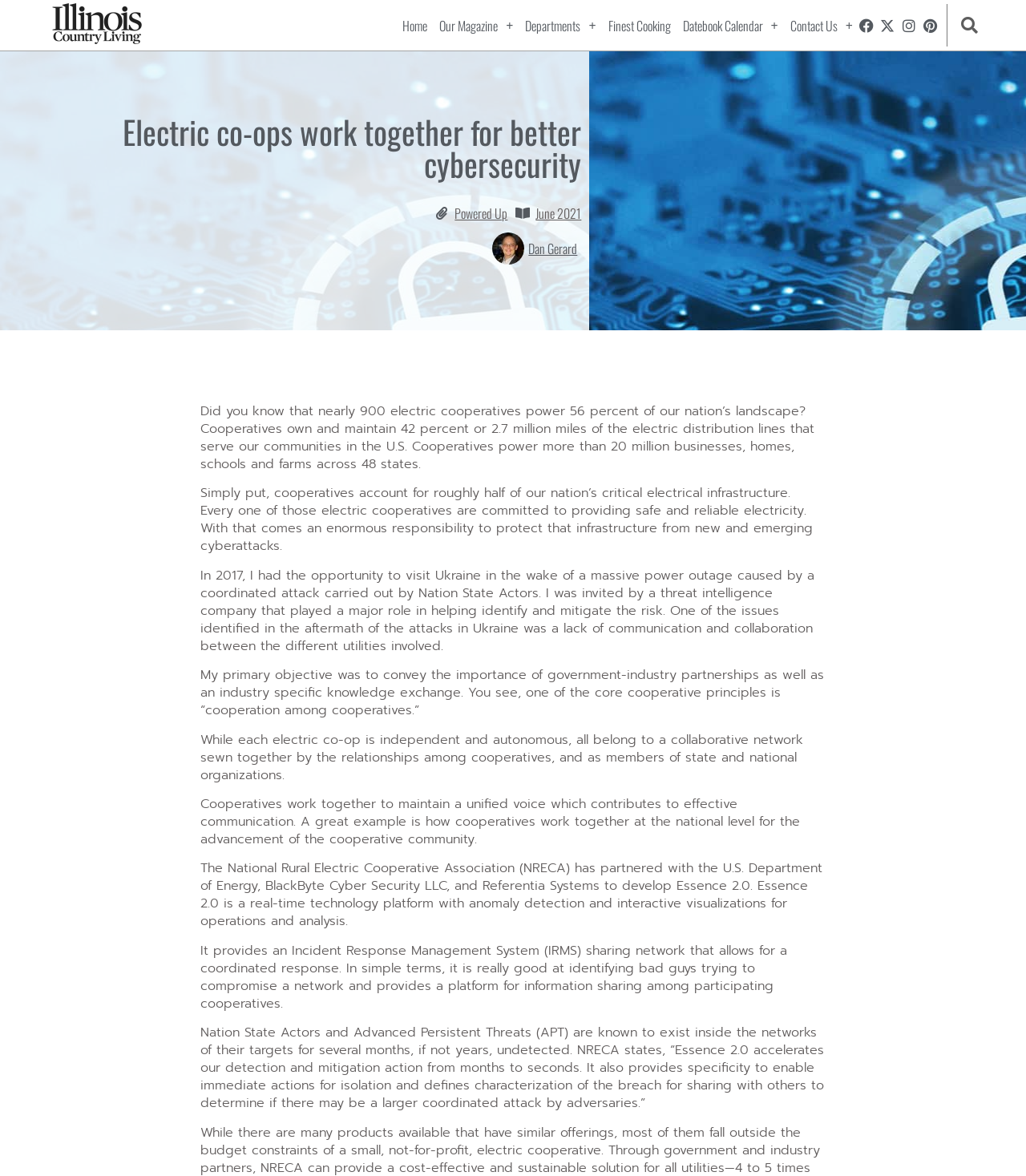Give a succinct answer to this question in a single word or phrase: 
What is the main topic of this article?

Cybersecurity